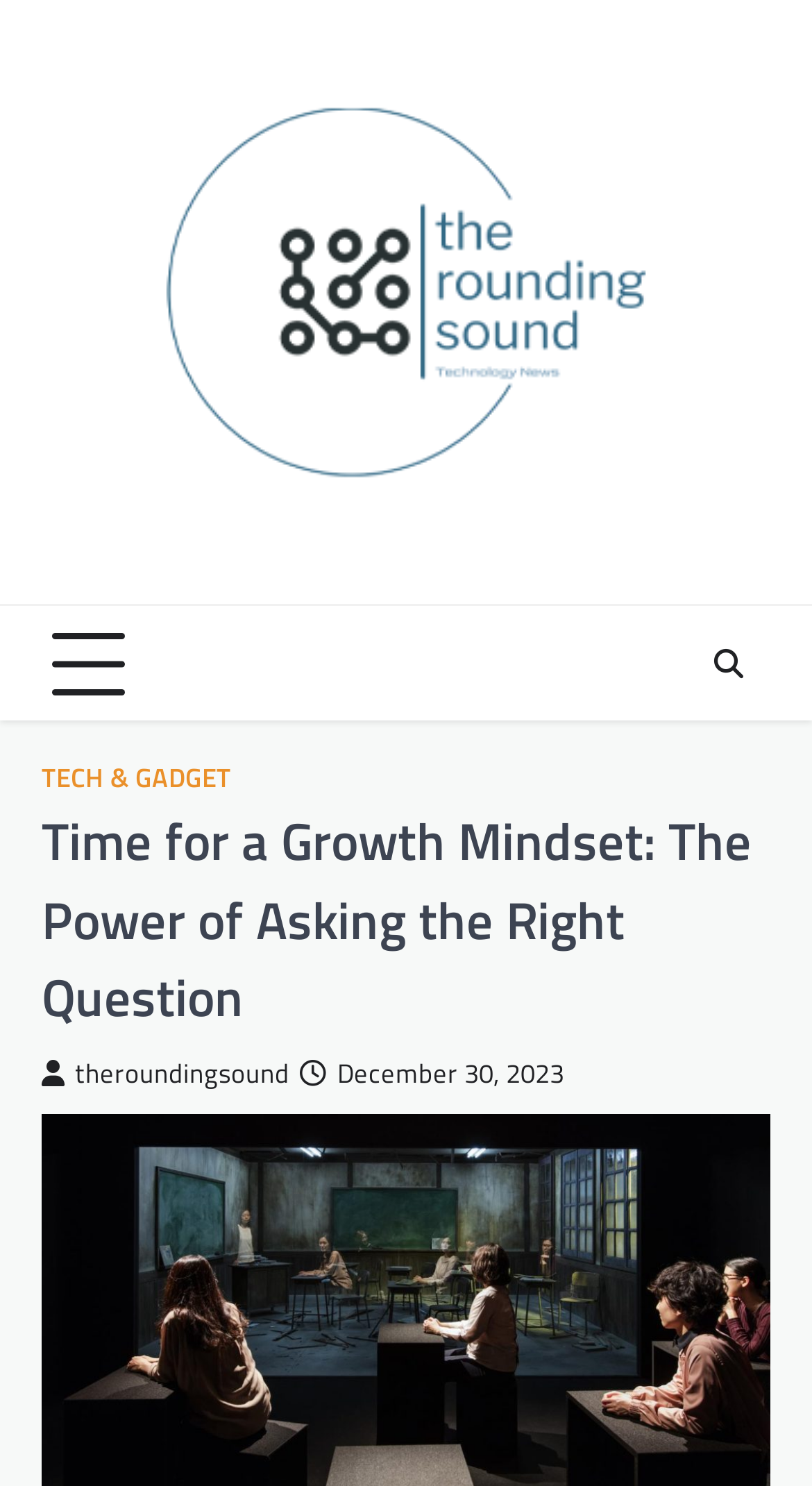Can you give a comprehensive explanation to the question given the content of the image?
When was the article published?

I determined the publication date of the article by looking at the link element with the text ' December 30, 2023', which suggests that it is the publication date of the article.